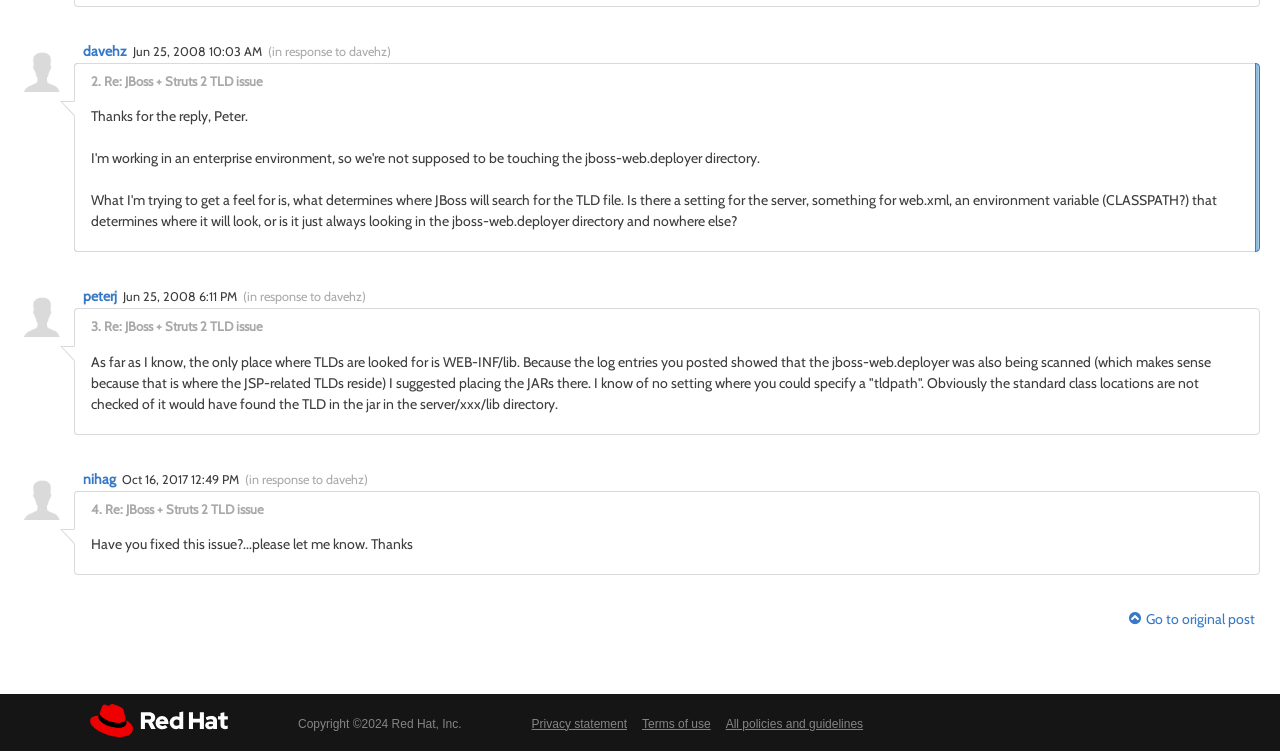Locate the bounding box coordinates of the clickable region to complete the following instruction: "View the original post."

[0.882, 0.814, 0.98, 0.837]